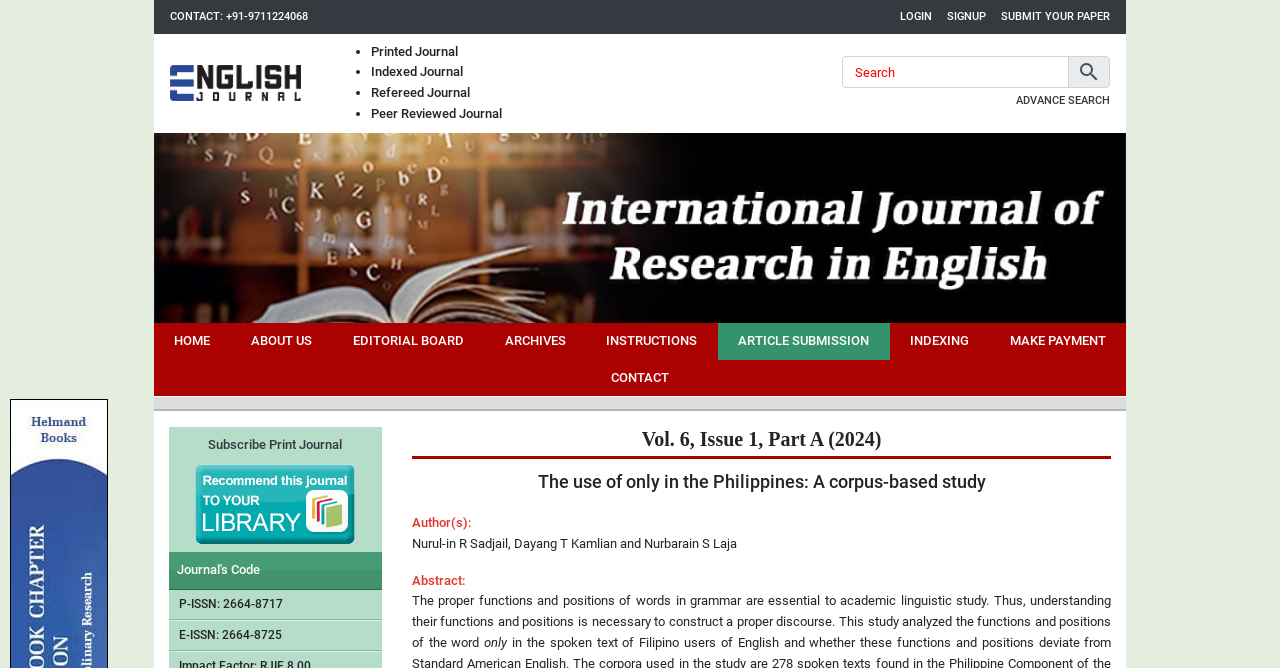Extract the main heading text from the webpage.

Vol. 6, Issue 1, Part A (2024)